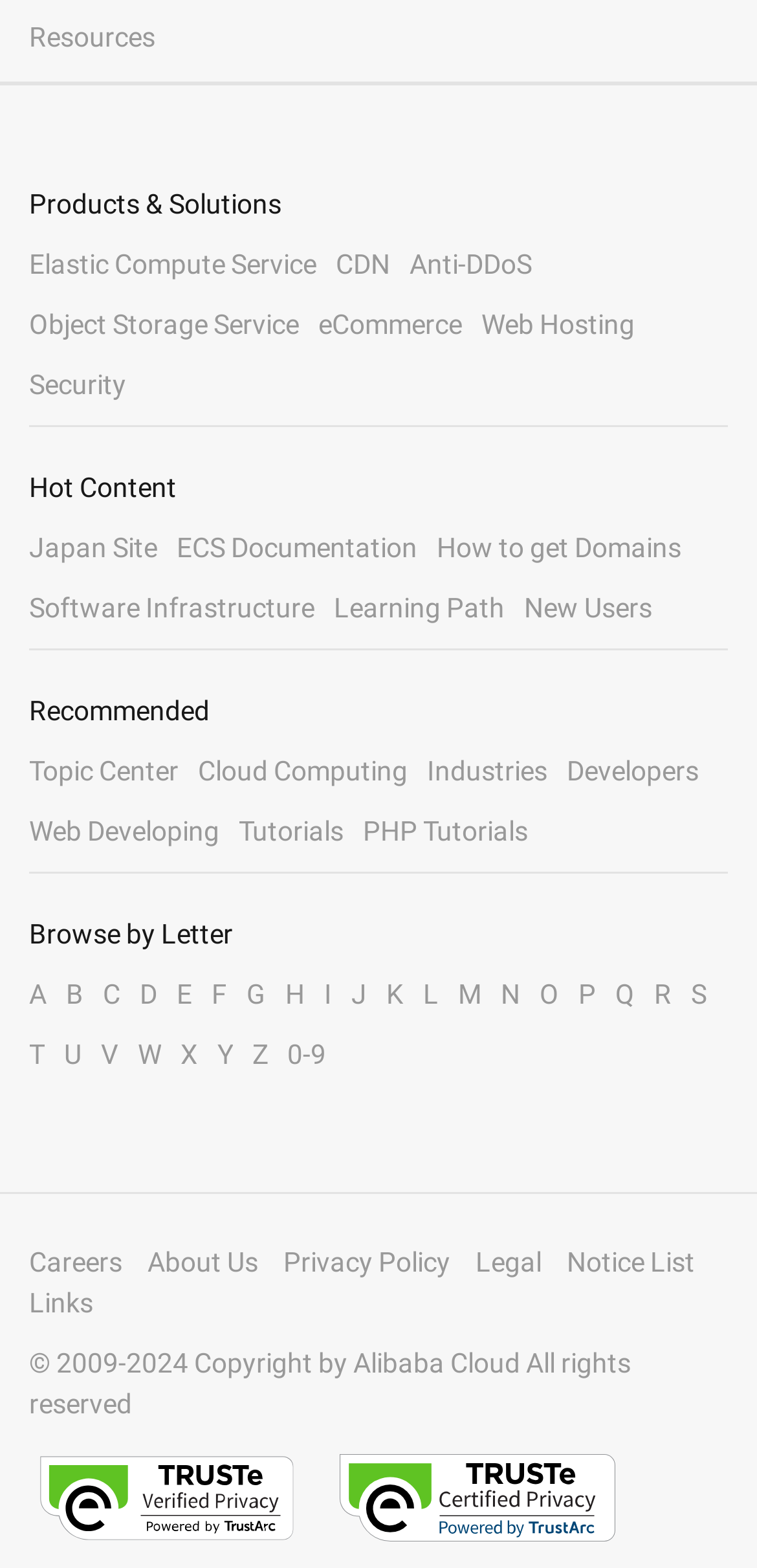Please identify the bounding box coordinates of the element that needs to be clicked to perform the following instruction: "Learn about Cloud Computing".

[0.262, 0.482, 0.538, 0.501]